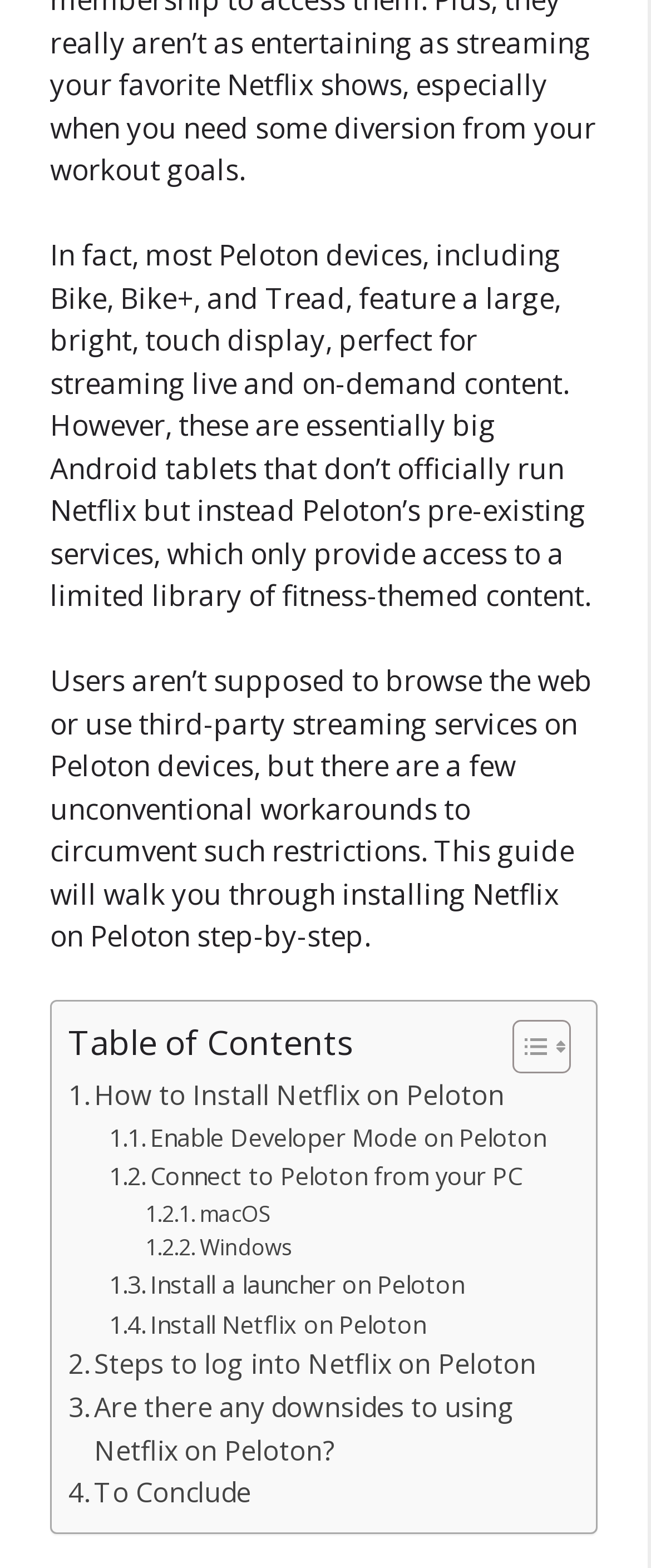Provide the bounding box coordinates of the area you need to click to execute the following instruction: "Enable Developer Mode on Peloton".

[0.167, 0.713, 0.839, 0.738]